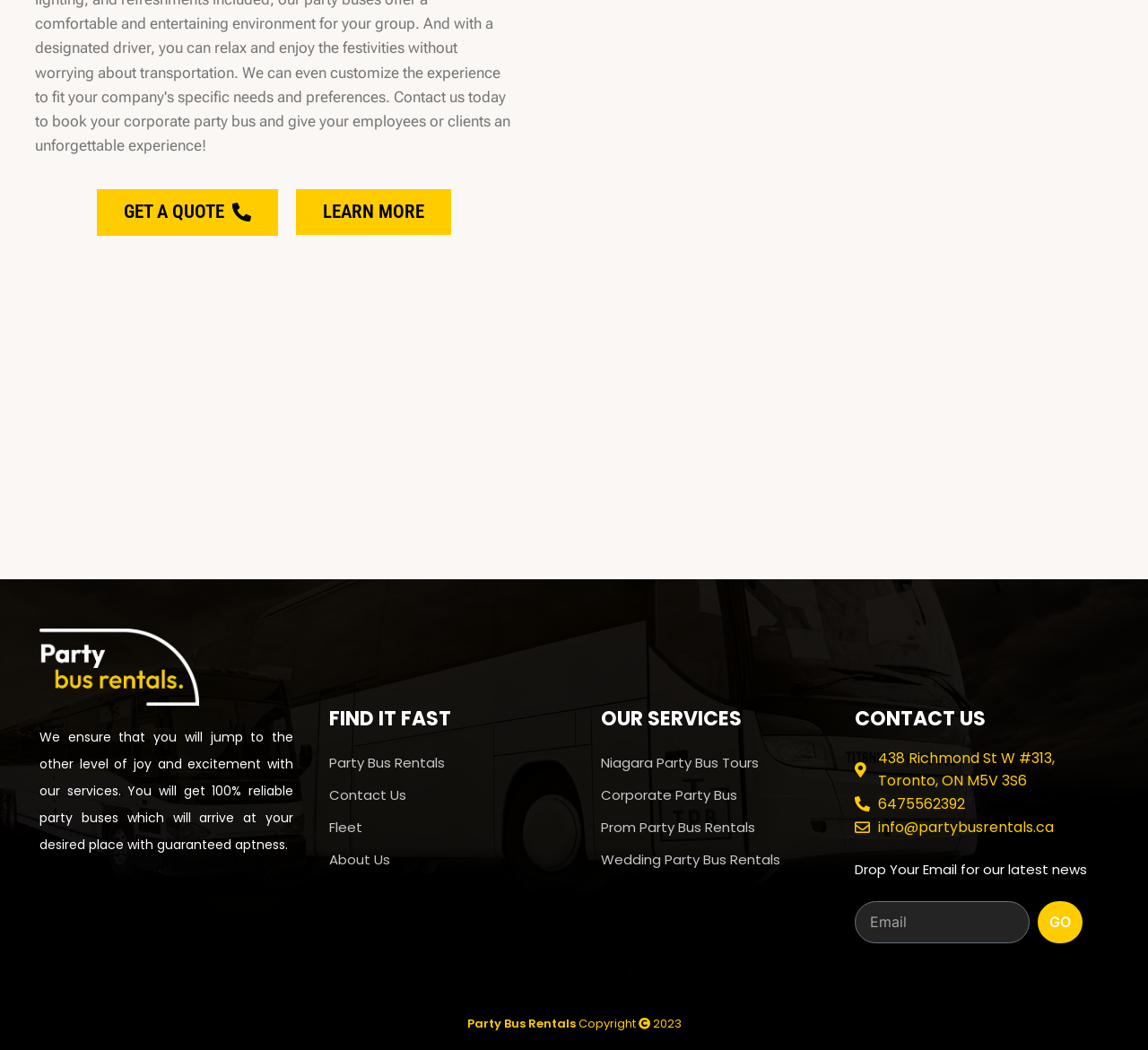Locate the bounding box coordinates of the area to click to fulfill this instruction: "Click on the 'PARTICIPATE' link". The bounding box should be presented as four float numbers between 0 and 1, in the order [left, top, right, bottom].

None